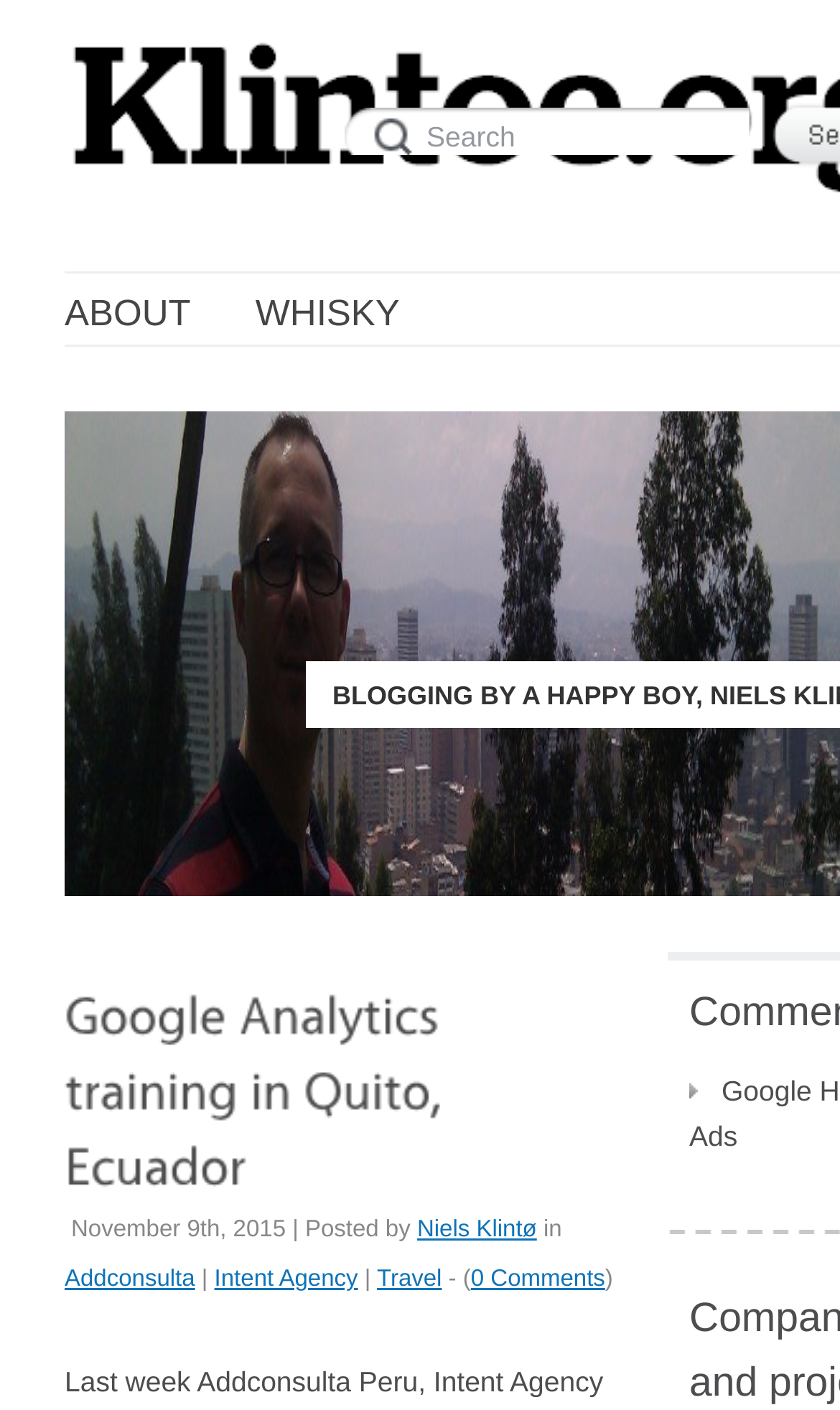Identify the bounding box for the described UI element. Provide the coordinates in (top-left x, top-left y, bottom-right x, bottom-right y) format with values ranging from 0 to 1: Intent Agency

[0.255, 0.898, 0.426, 0.916]